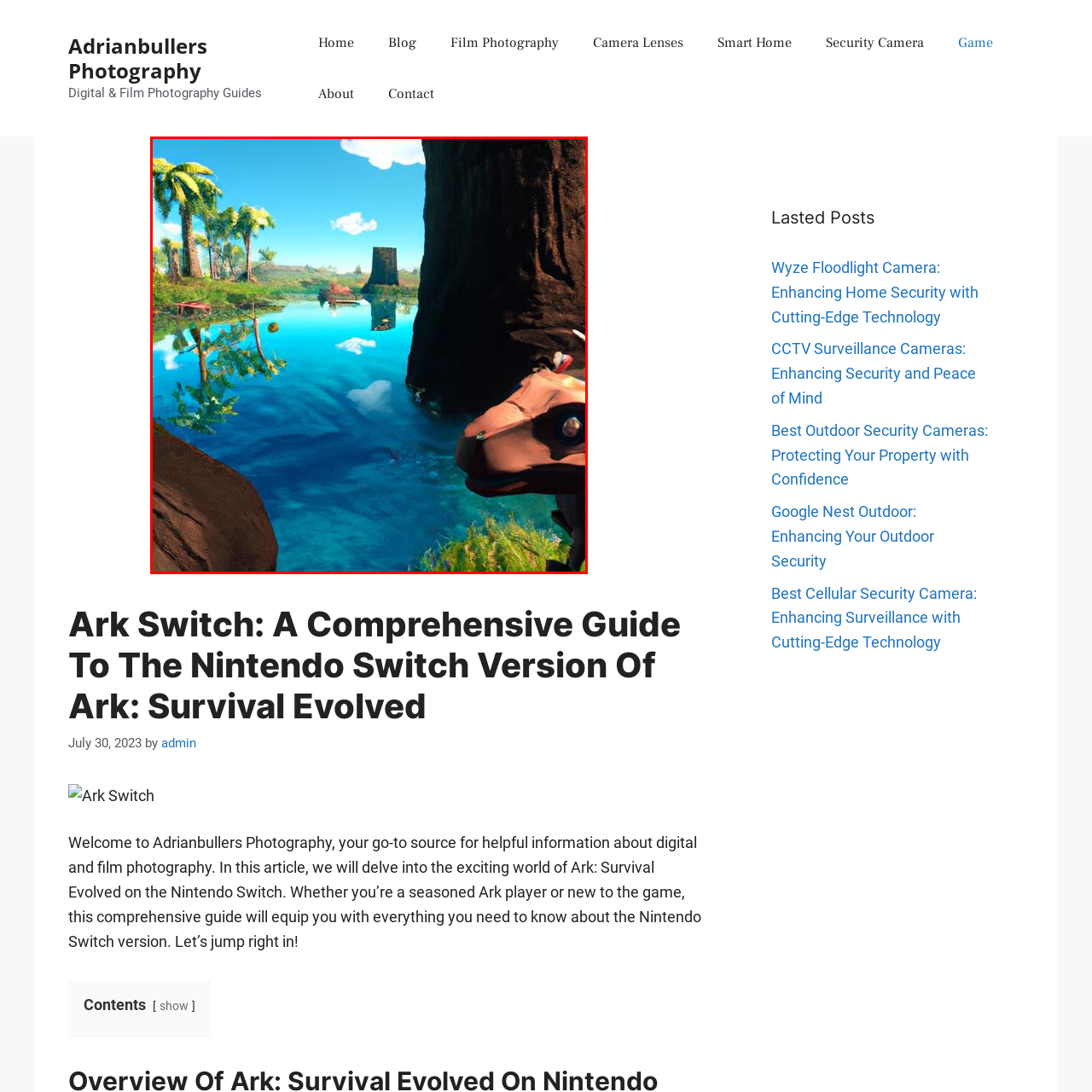What platform is the game 'Ark: Survival Evolved' tailored for?
Review the content shown inside the red bounding box in the image and offer a detailed answer to the question, supported by the visual evidence.

The caption explicitly mentions that the image captures a stunning landscape scene from the game 'Ark: Survival Evolved', specifically tailored for the Nintendo Switch version, indicating the platform the game is designed for.